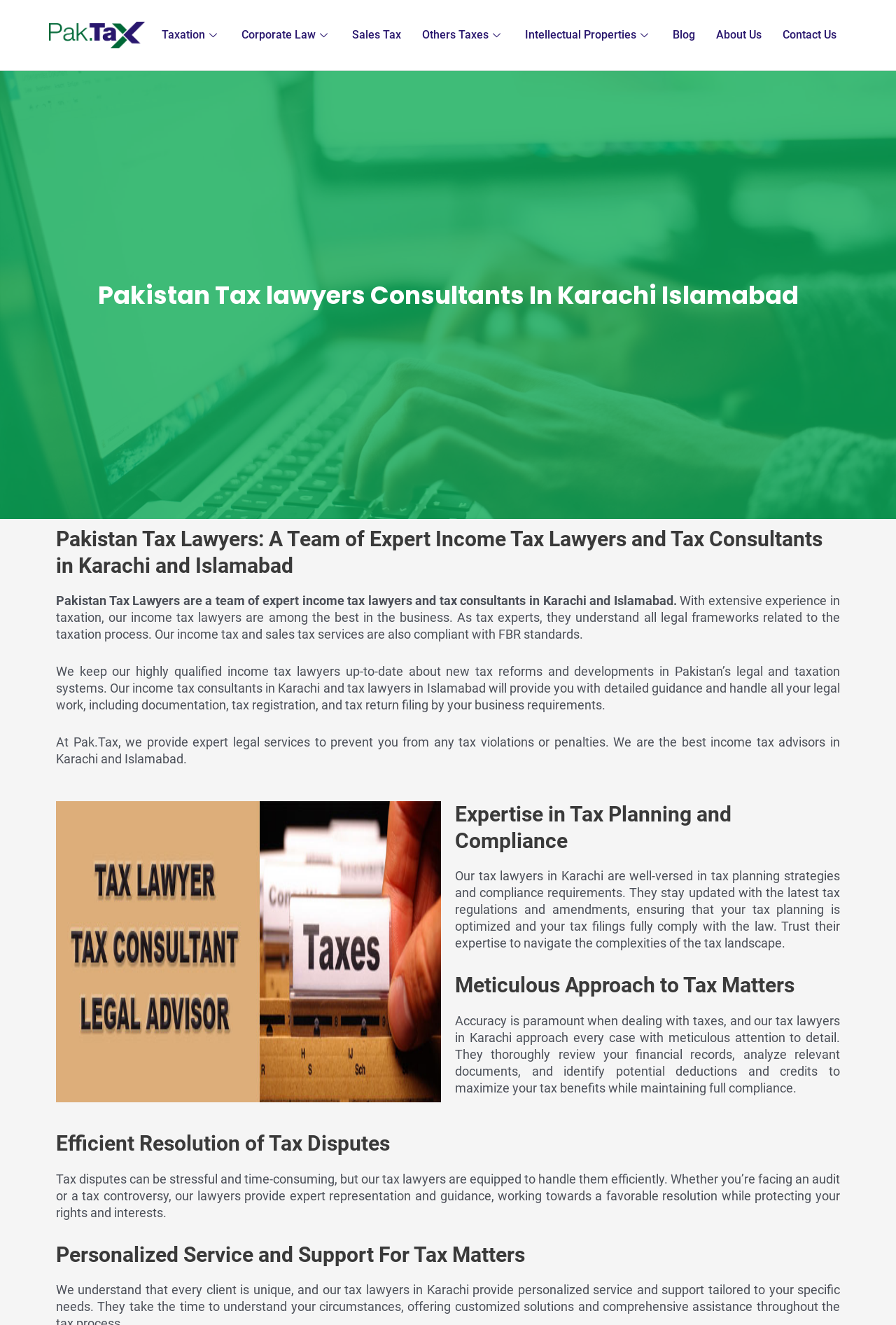What type of lawyers are mentioned on this webpage?
Examine the image and provide an in-depth answer to the question.

Based on the webpage content, it is clear that the webpage is about Pakistan Tax Lawyers, and the text mentions 'income tax lawyers and tax consultants in Karachi and Islamabad', indicating that the type of lawyers mentioned on this webpage are income tax lawyers.